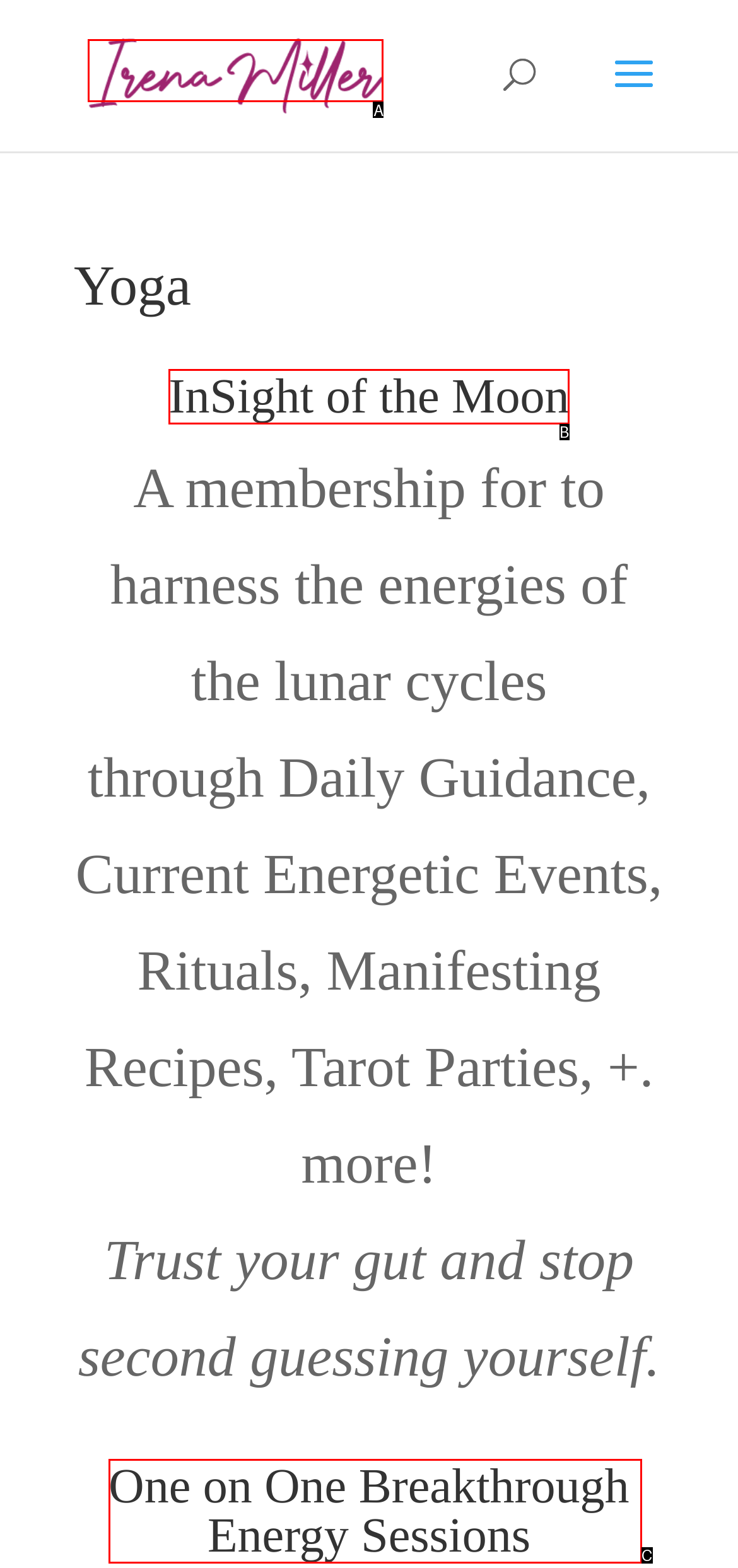Choose the option that matches the following description: InSight of the Moon
Answer with the letter of the correct option.

B